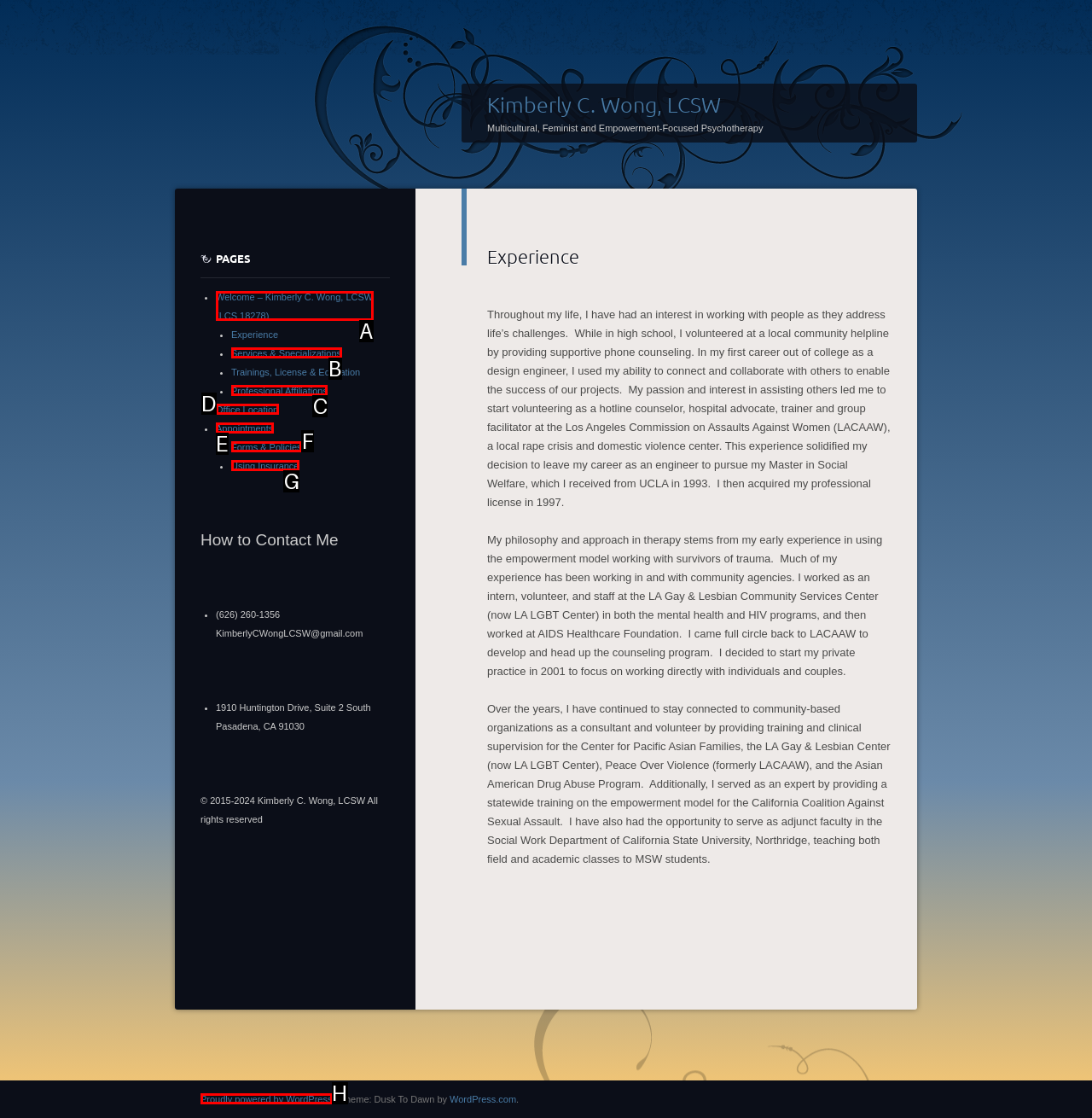Tell me which one HTML element best matches the description: Appointments Answer with the option's letter from the given choices directly.

E